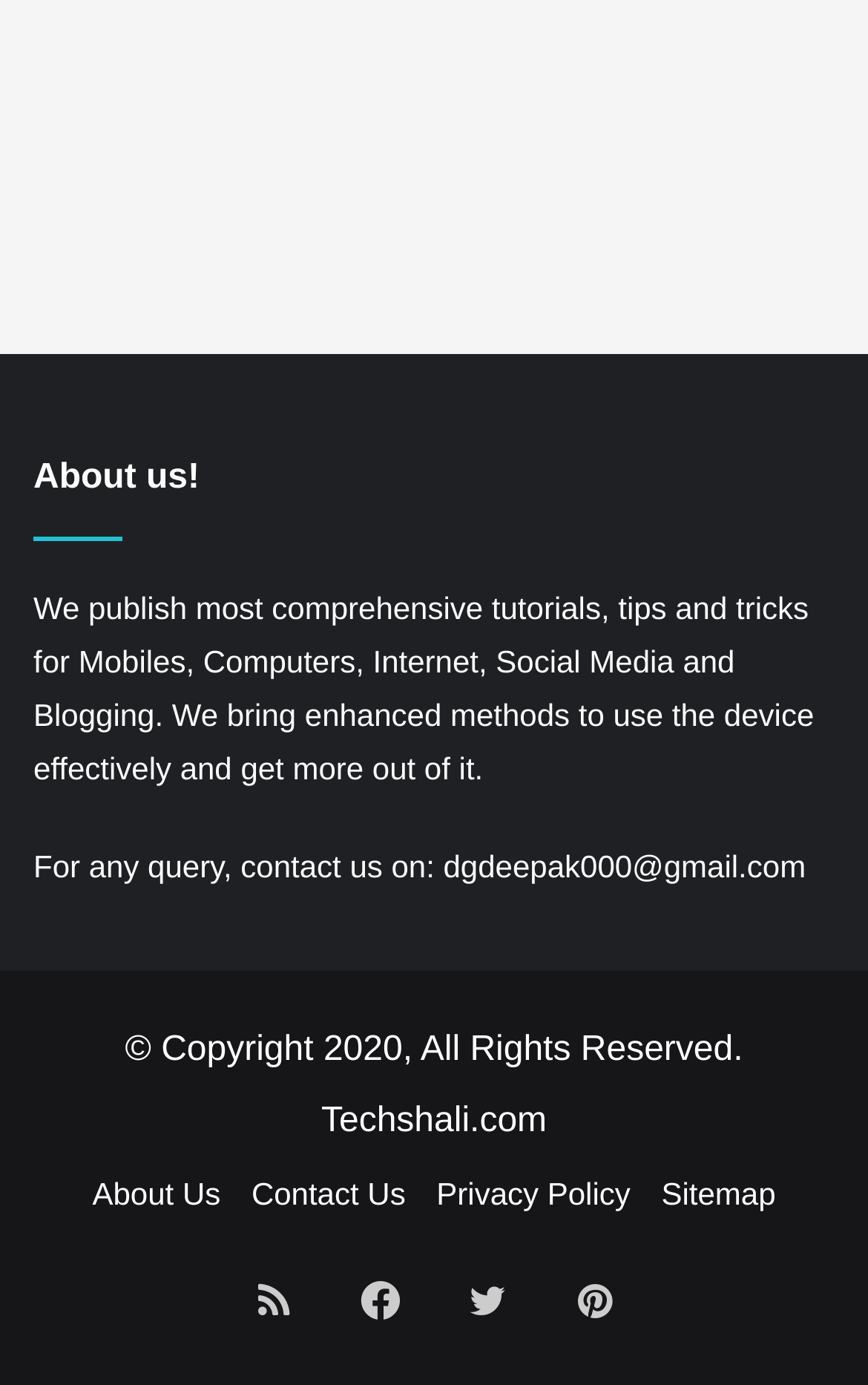What is the copyright year?
Give a detailed response to the question by analyzing the screenshot.

The copyright information is provided as a static text element at the bottom of the webpage, which mentions the year 2020, along with the website name 'Techshali.com'.